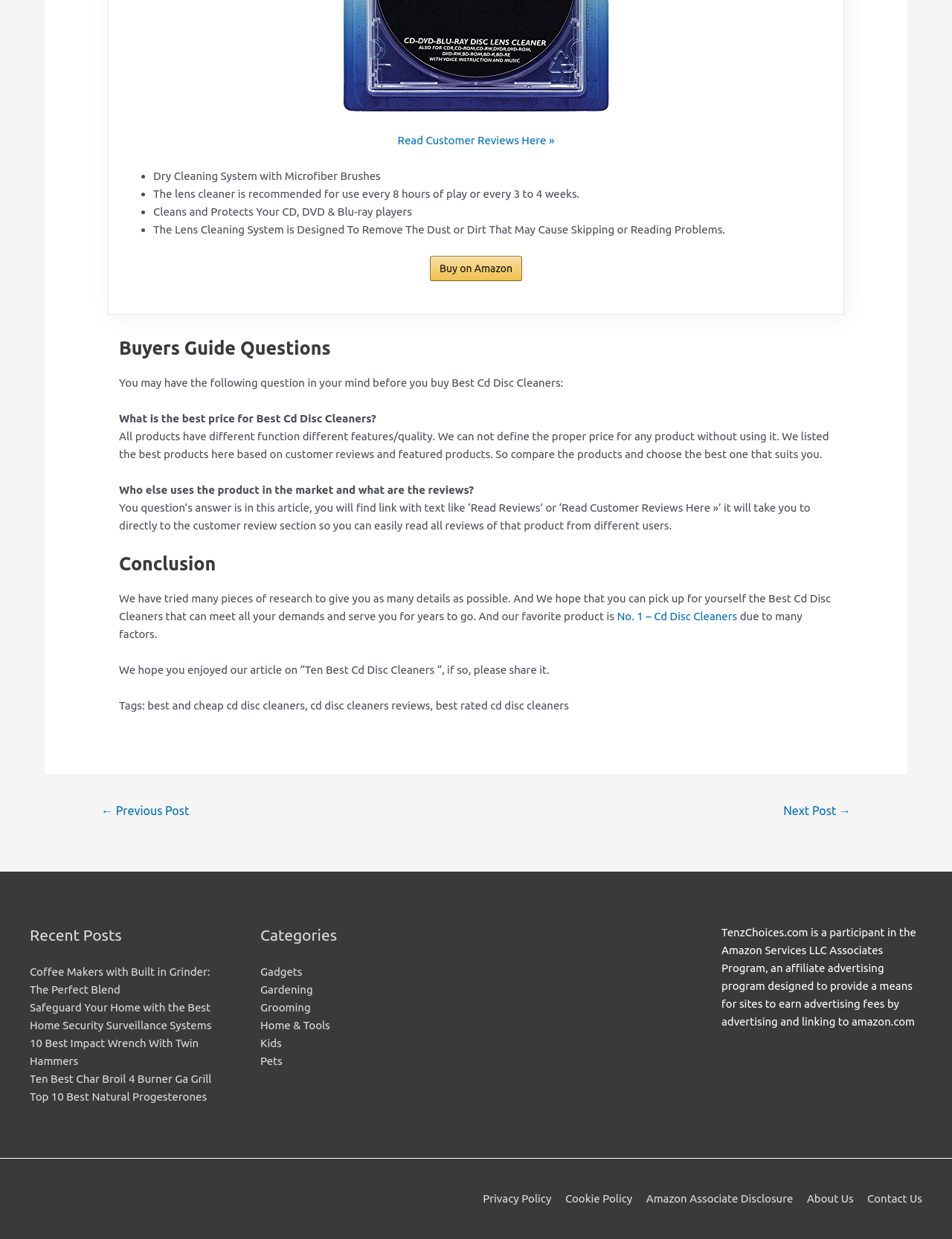Answer briefly with one word or phrase:
How many products are listed in the Buyers Guide Questions section?

1